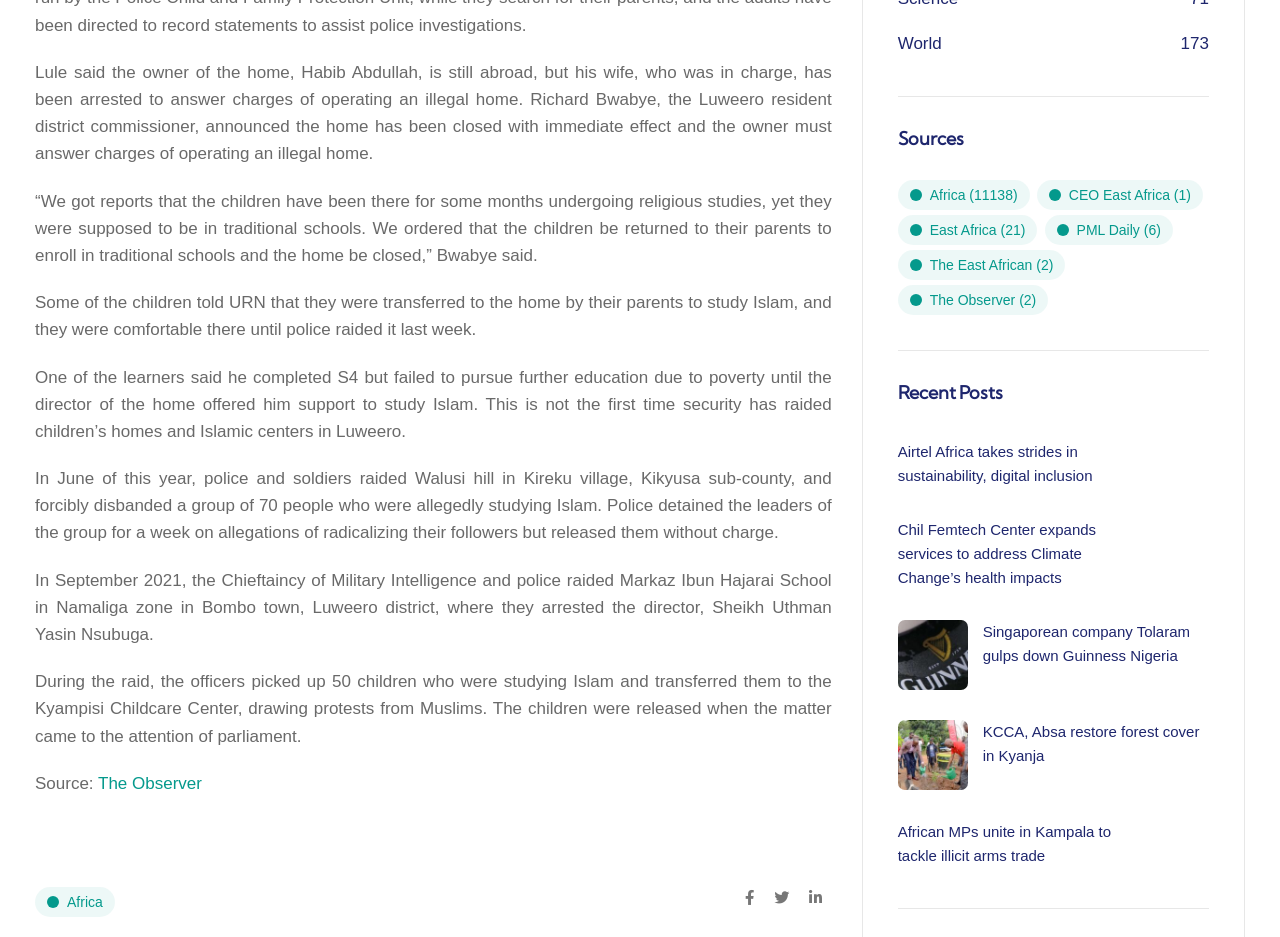Select the bounding box coordinates of the element I need to click to carry out the following instruction: "Check sources".

[0.701, 0.136, 0.945, 0.16]